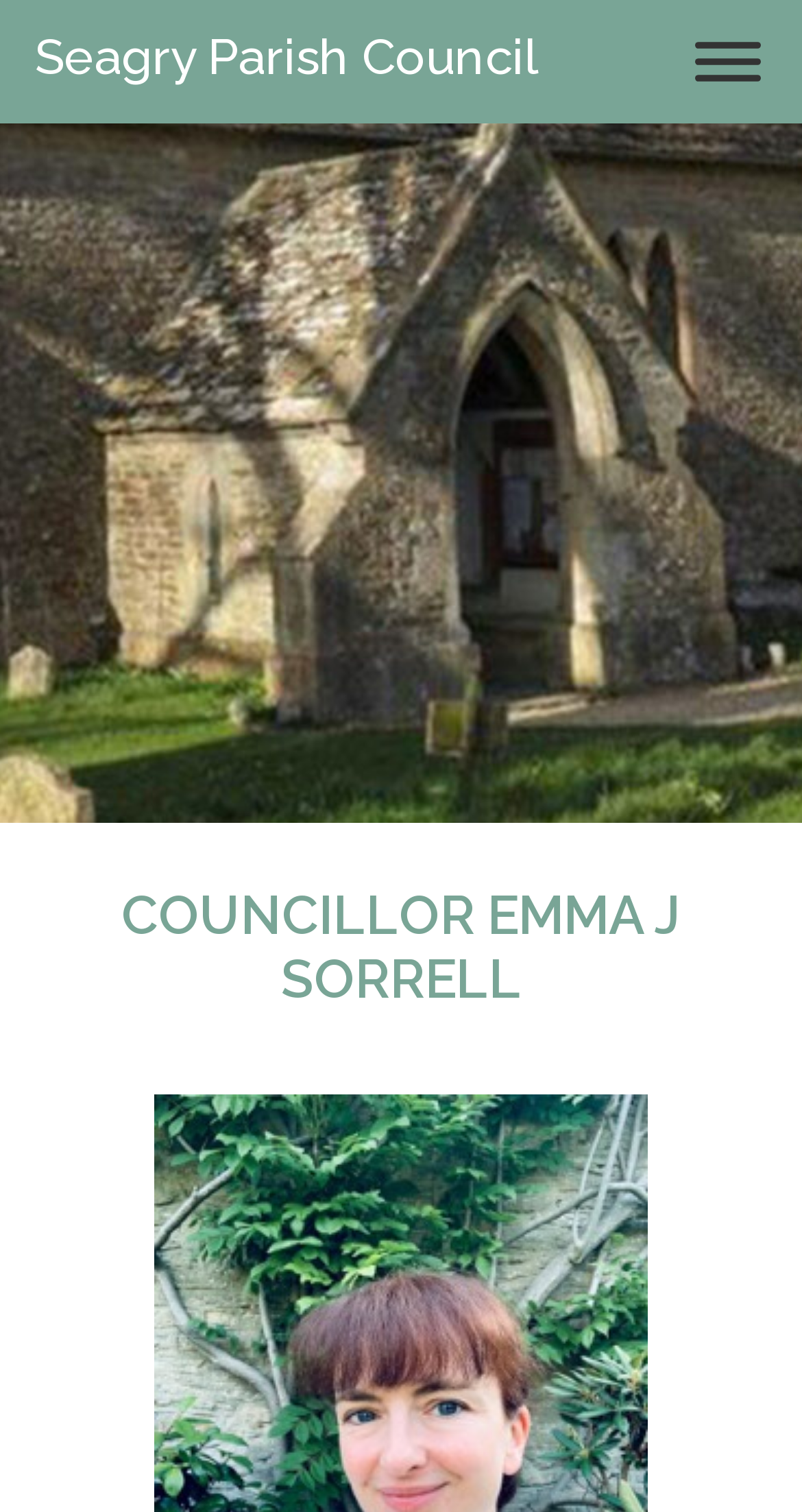Extract the bounding box for the UI element that matches this description: "aria-label="Toggle Menu"".

[0.867, 0.028, 0.949, 0.054]